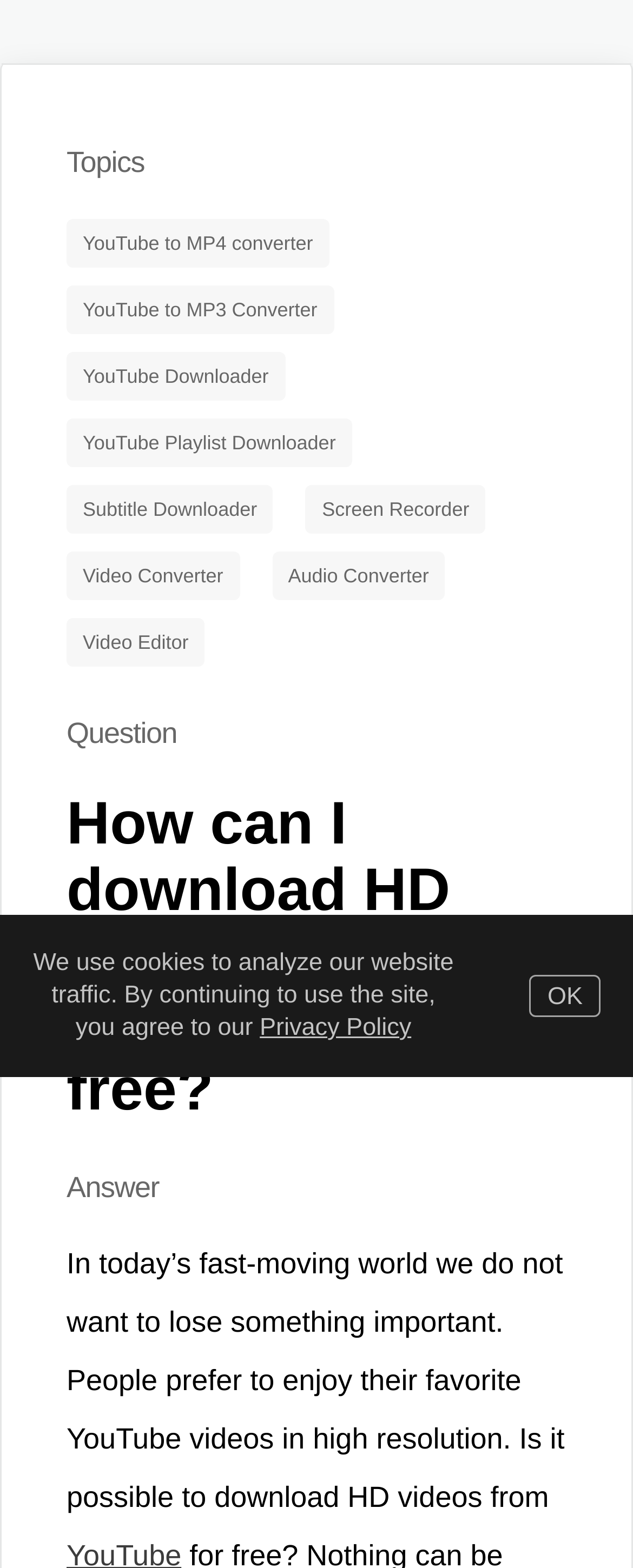Identify the text that serves as the heading for the webpage and generate it.

How can I download HD videos from YouTube for free?